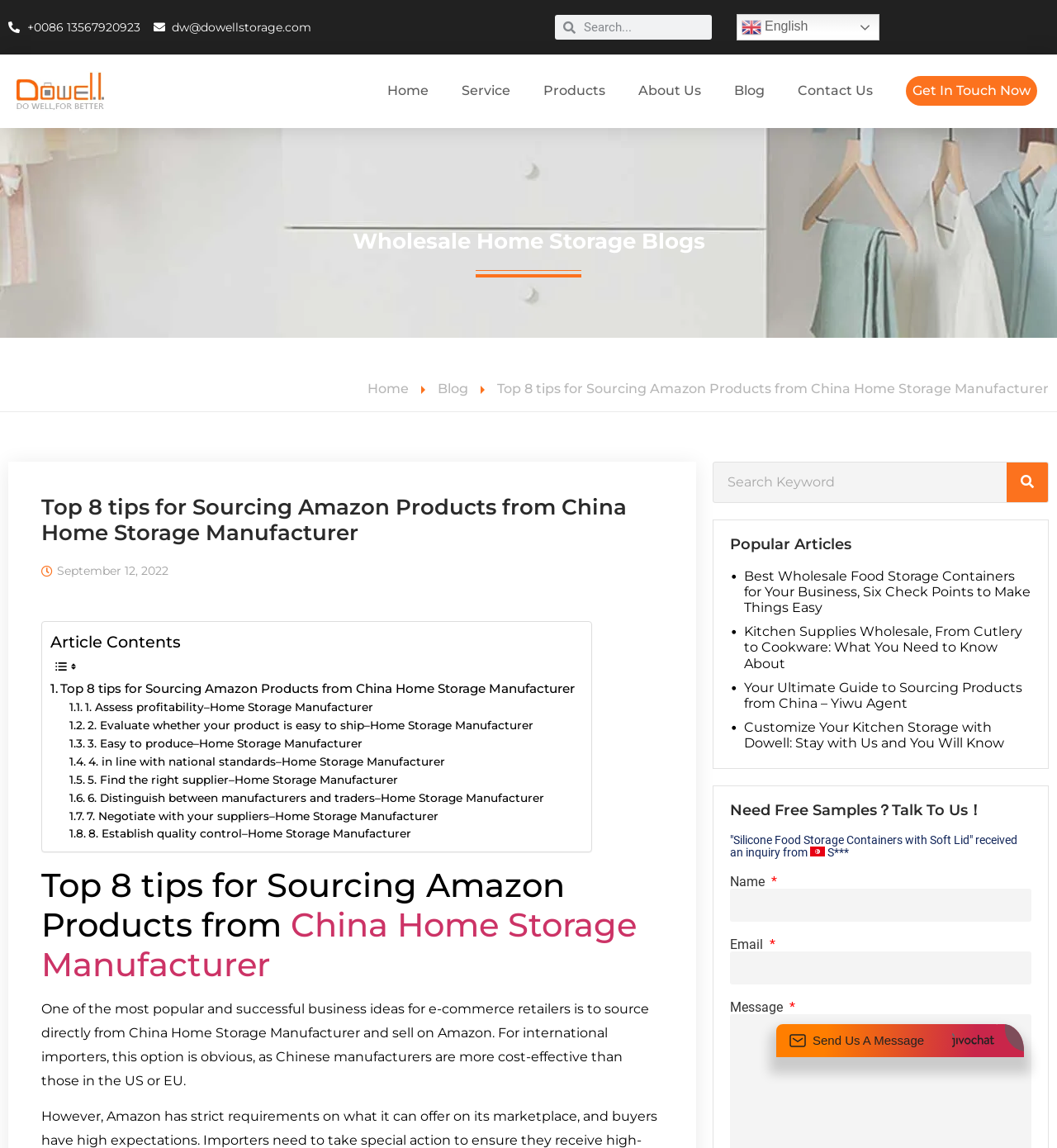Identify the bounding box coordinates of the clickable region to carry out the given instruction: "Search for something".

[0.525, 0.013, 0.673, 0.035]